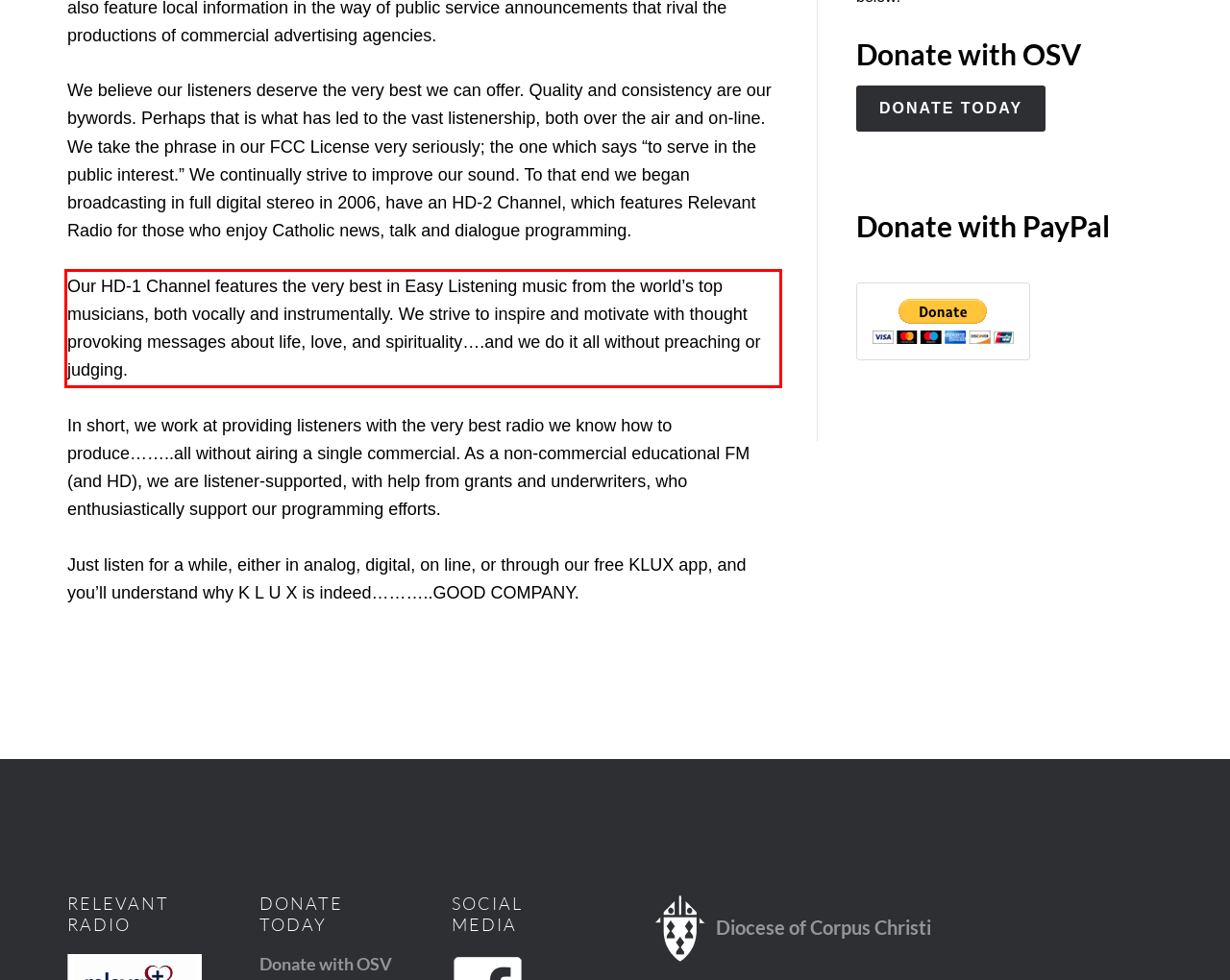Given a webpage screenshot with a red bounding box, perform OCR to read and deliver the text enclosed by the red bounding box.

Our HD-1 Channel features the very best in Easy Listening music from the world’s top musicians, both vocally and instrumentally. We strive to inspire and motivate with thought provoking messages about life, love, and spirituality….and we do it all without preaching or judging.